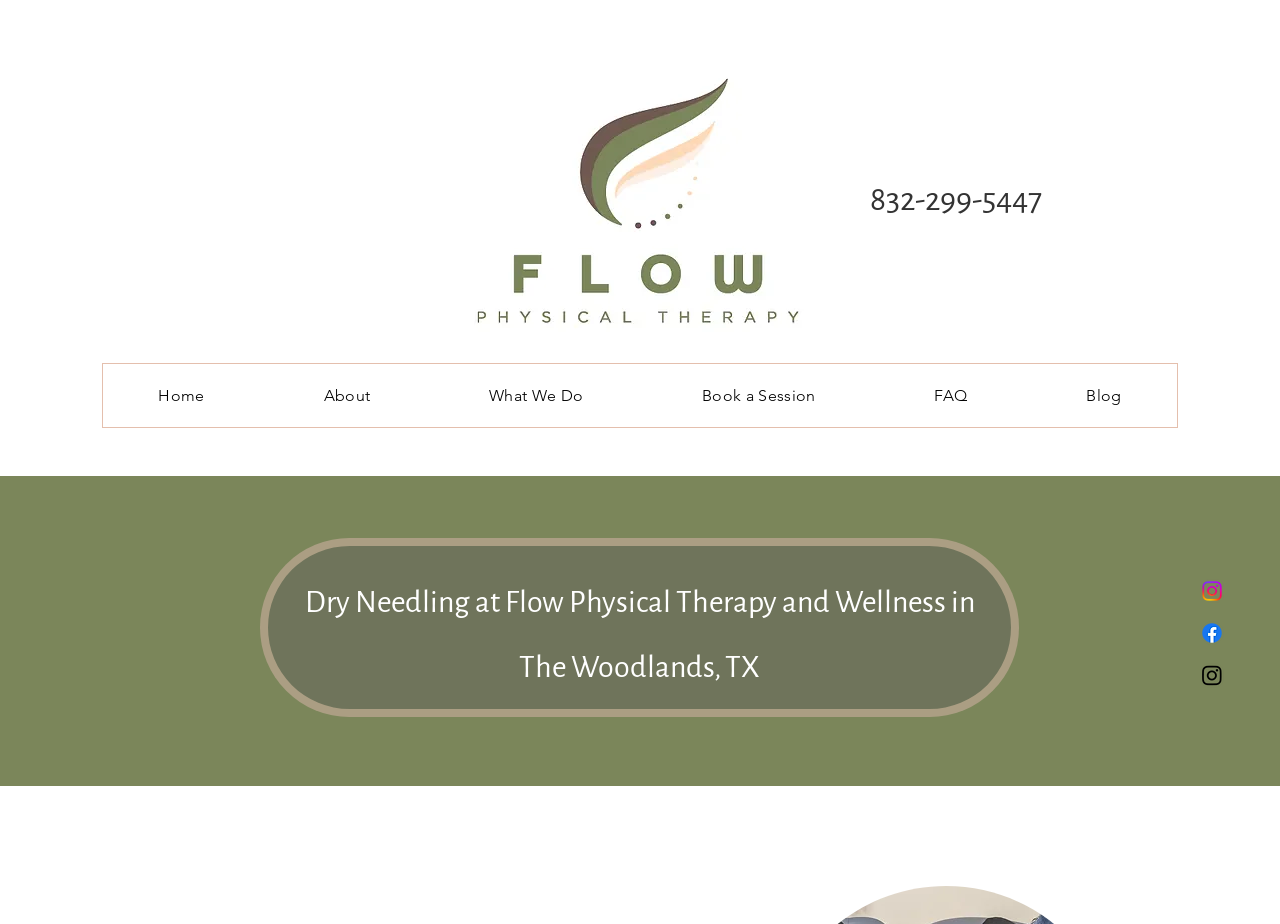What is the main heading of this webpage? Please extract and provide it.

Dry Needling at Flow Physical Therapy and Wellness in
The Woodlands, TX